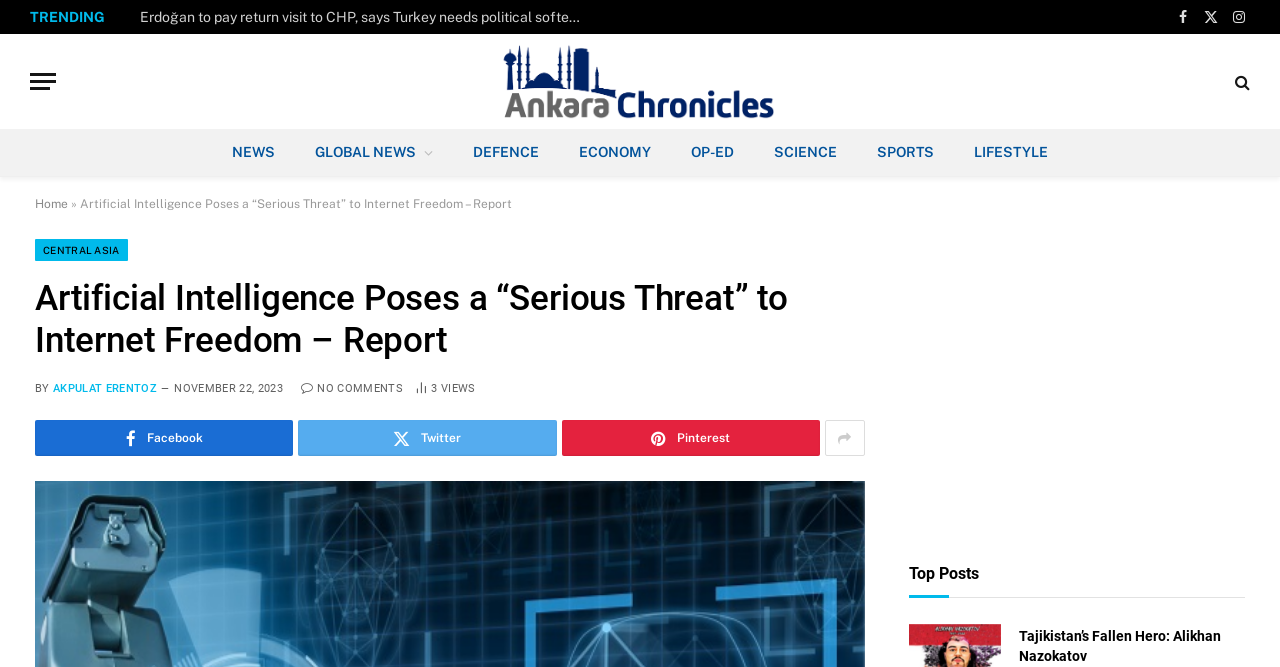What is the category of the article?
Using the details shown in the screenshot, provide a comprehensive answer to the question.

I determined the answer by looking at the link element with the text 'GLOBAL NEWS' and an icon, which suggests that it is a category or section of the website.